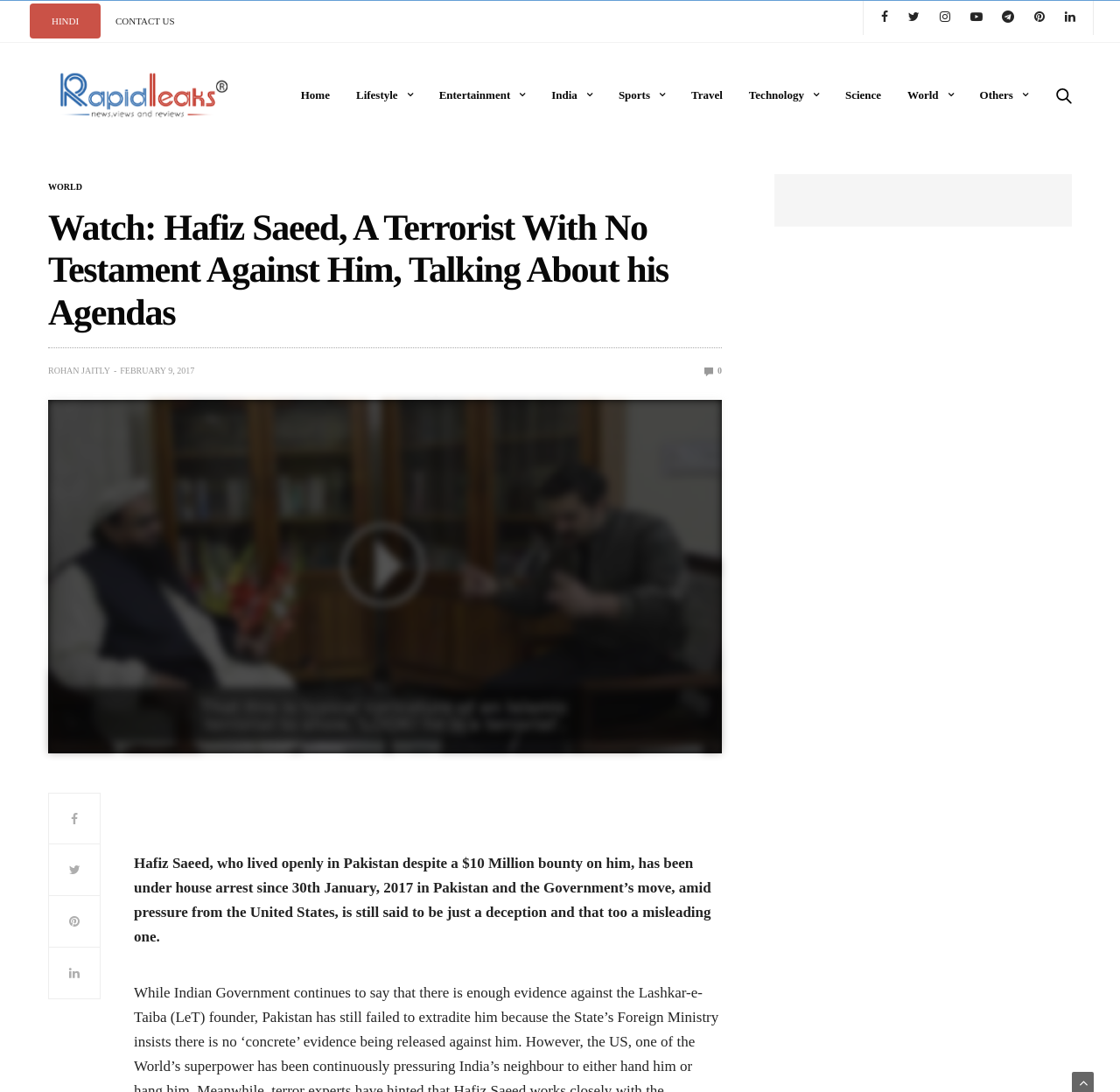Show the bounding box coordinates for the element that needs to be clicked to execute the following instruction: "Click on the Hindi link". Provide the coordinates in the form of four float numbers between 0 and 1, i.e., [left, top, right, bottom].

[0.027, 0.003, 0.09, 0.035]